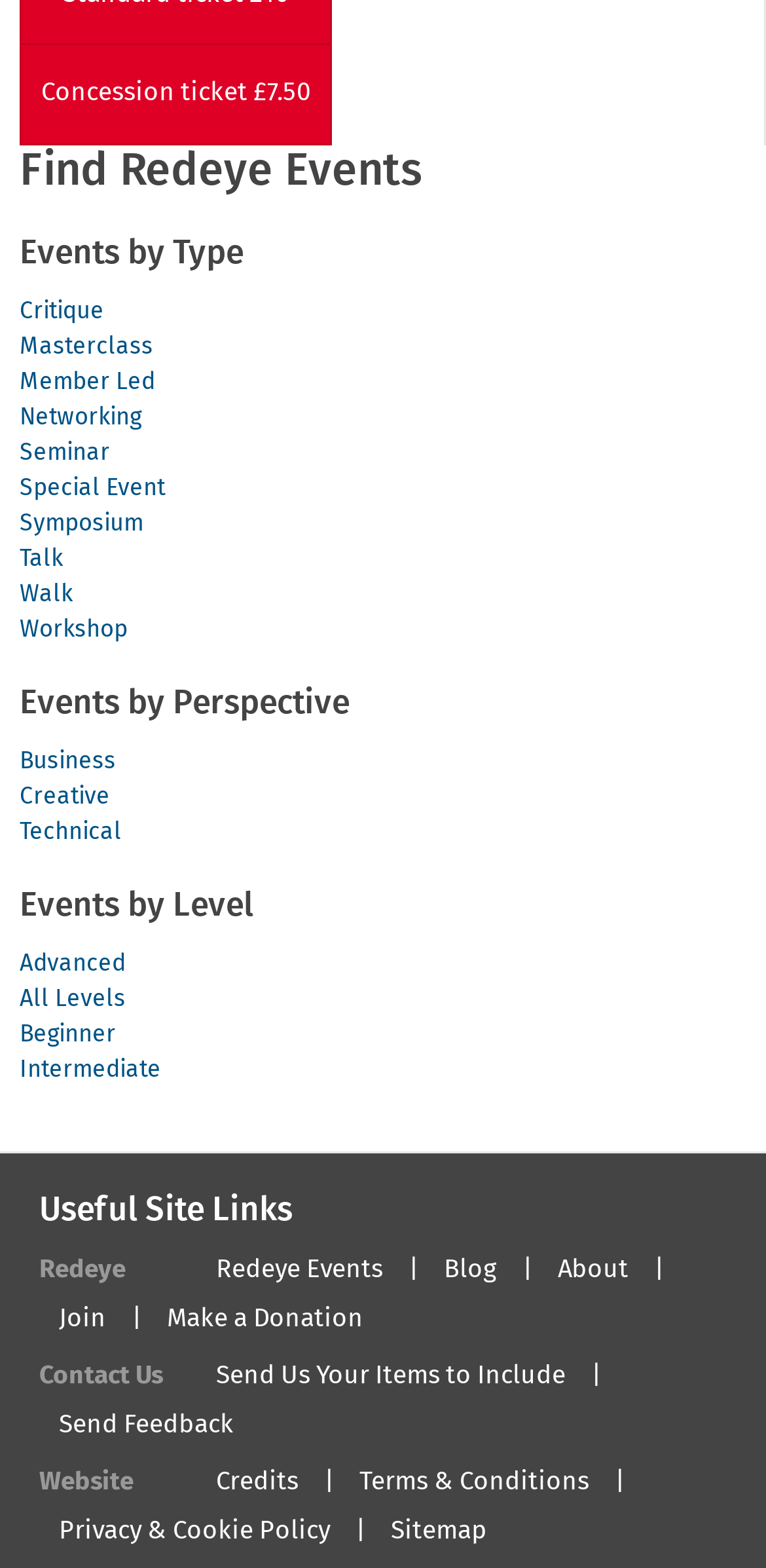Pinpoint the bounding box coordinates of the clickable area necessary to execute the following instruction: "Send feedback". The coordinates should be given as four float numbers between 0 and 1, namely [left, top, right, bottom].

[0.077, 0.901, 0.305, 0.917]